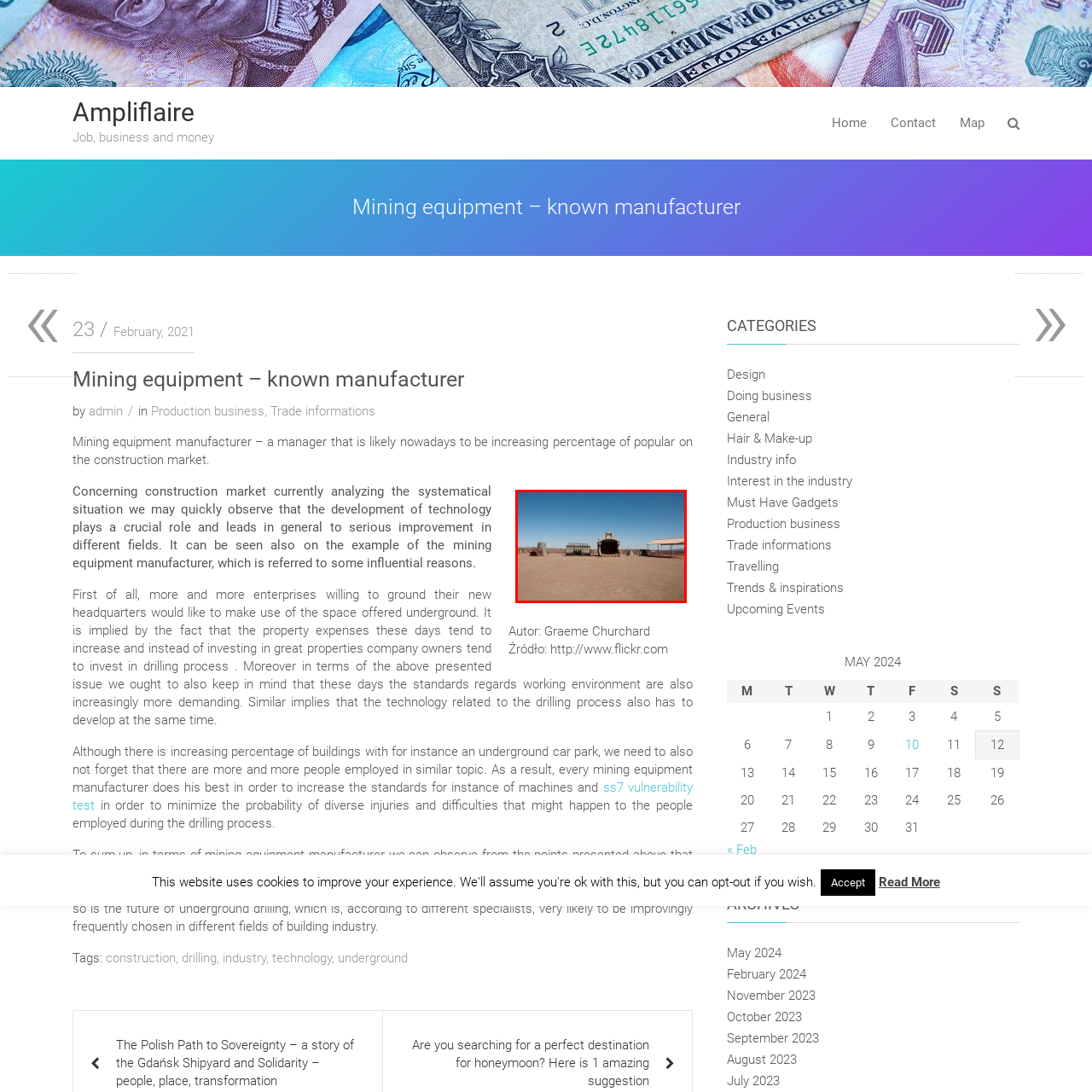Using the image highlighted in the red border, answer the following question concisely with a word or phrase:
What is the purpose of the excavator?

Heavy lifting and excavation